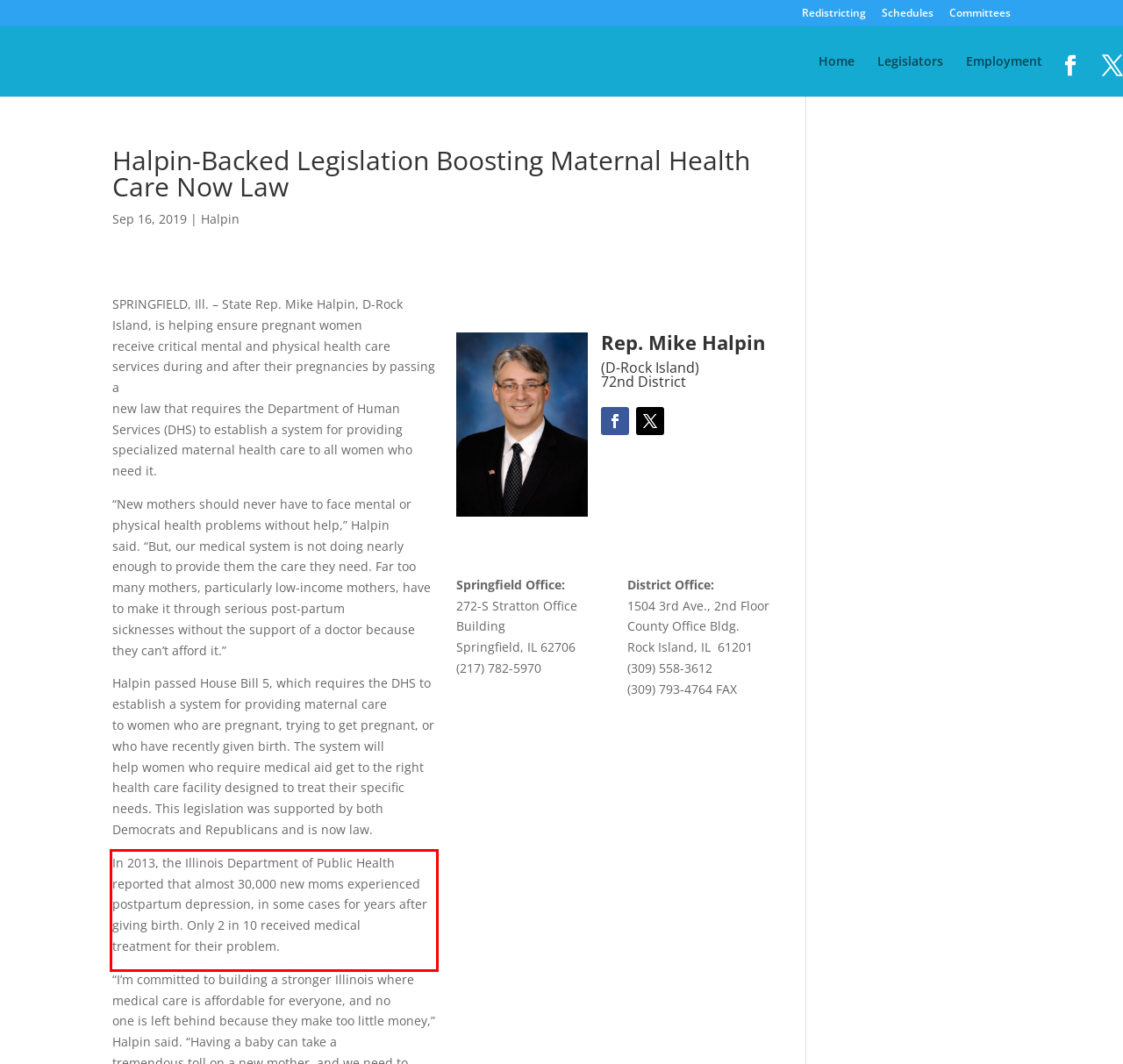You are given a webpage screenshot with a red bounding box around a UI element. Extract and generate the text inside this red bounding box.

In 2013, the Illinois Department of Public Health reported that almost 30,000 new moms experienced postpartum depression, in some cases for years after giving birth. Only 2 in 10 received medical treatment for their problem.